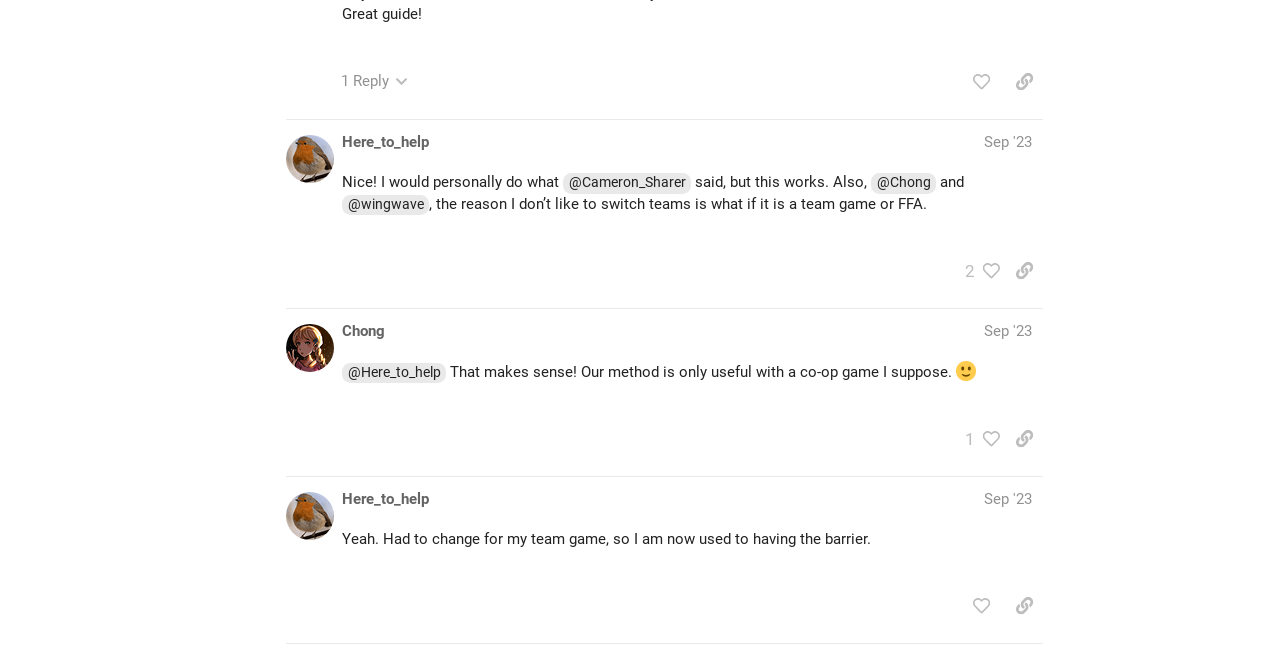Please answer the following question using a single word or phrase: 
How many people liked the second post?

1